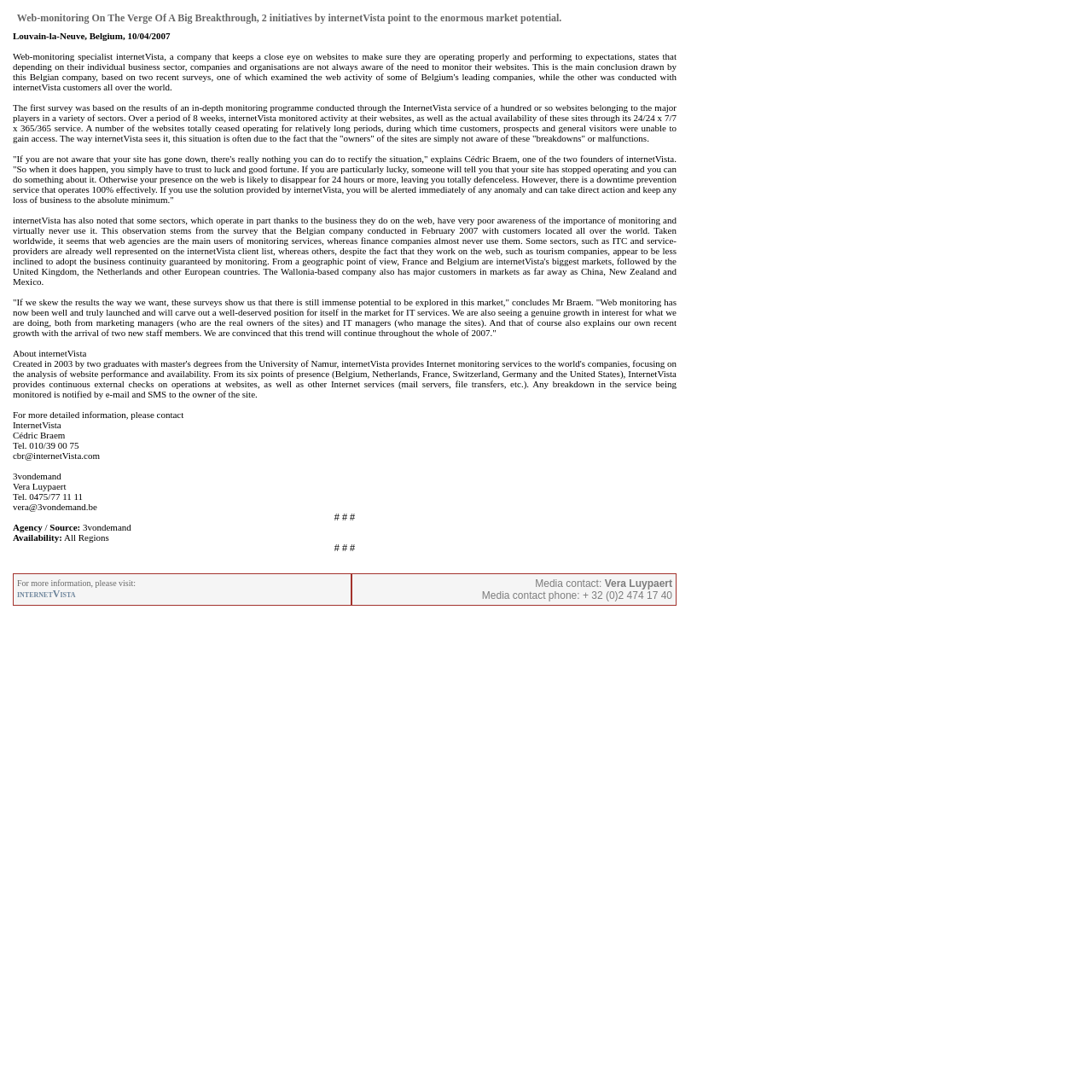What is the geographic location of internetVista's biggest markets?
Refer to the image and respond with a one-word or short-phrase answer.

France and Belgium